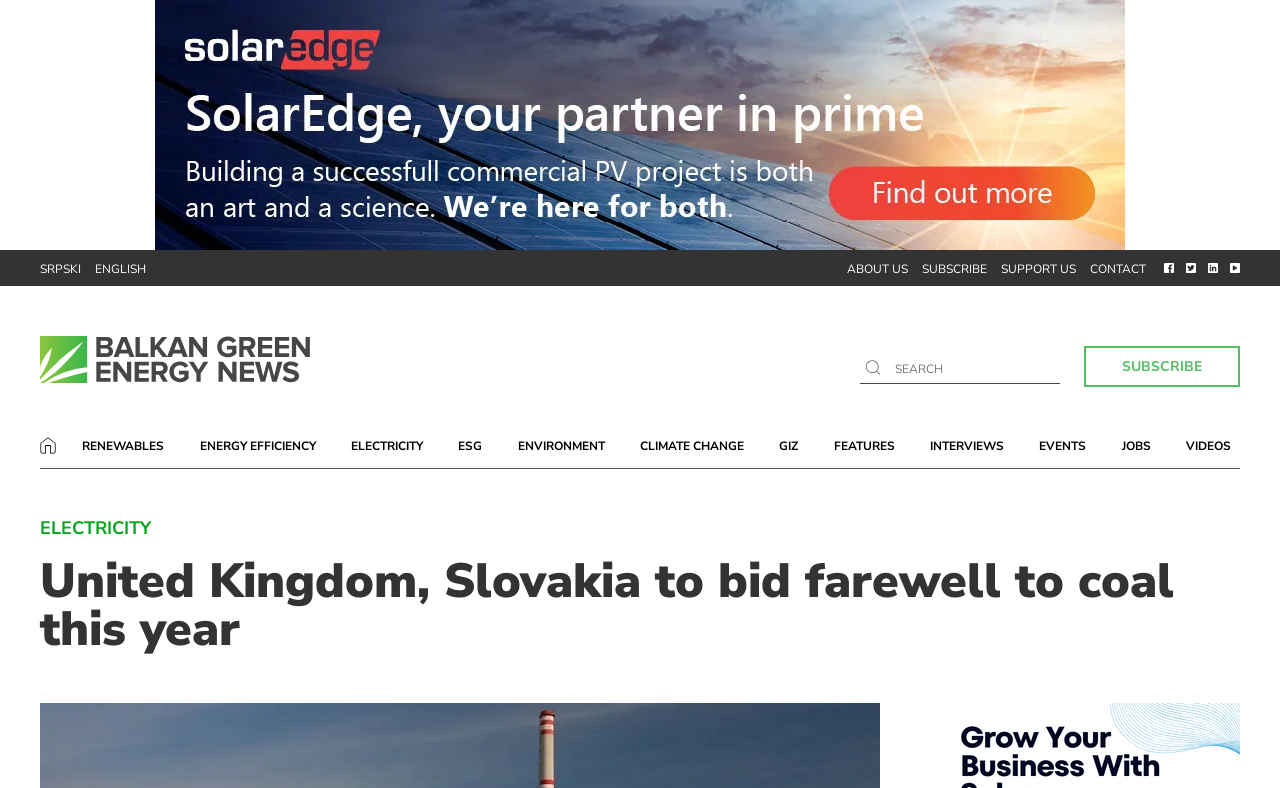Using a single word or phrase, answer the following question: 
What is the category of the article?

Electricity